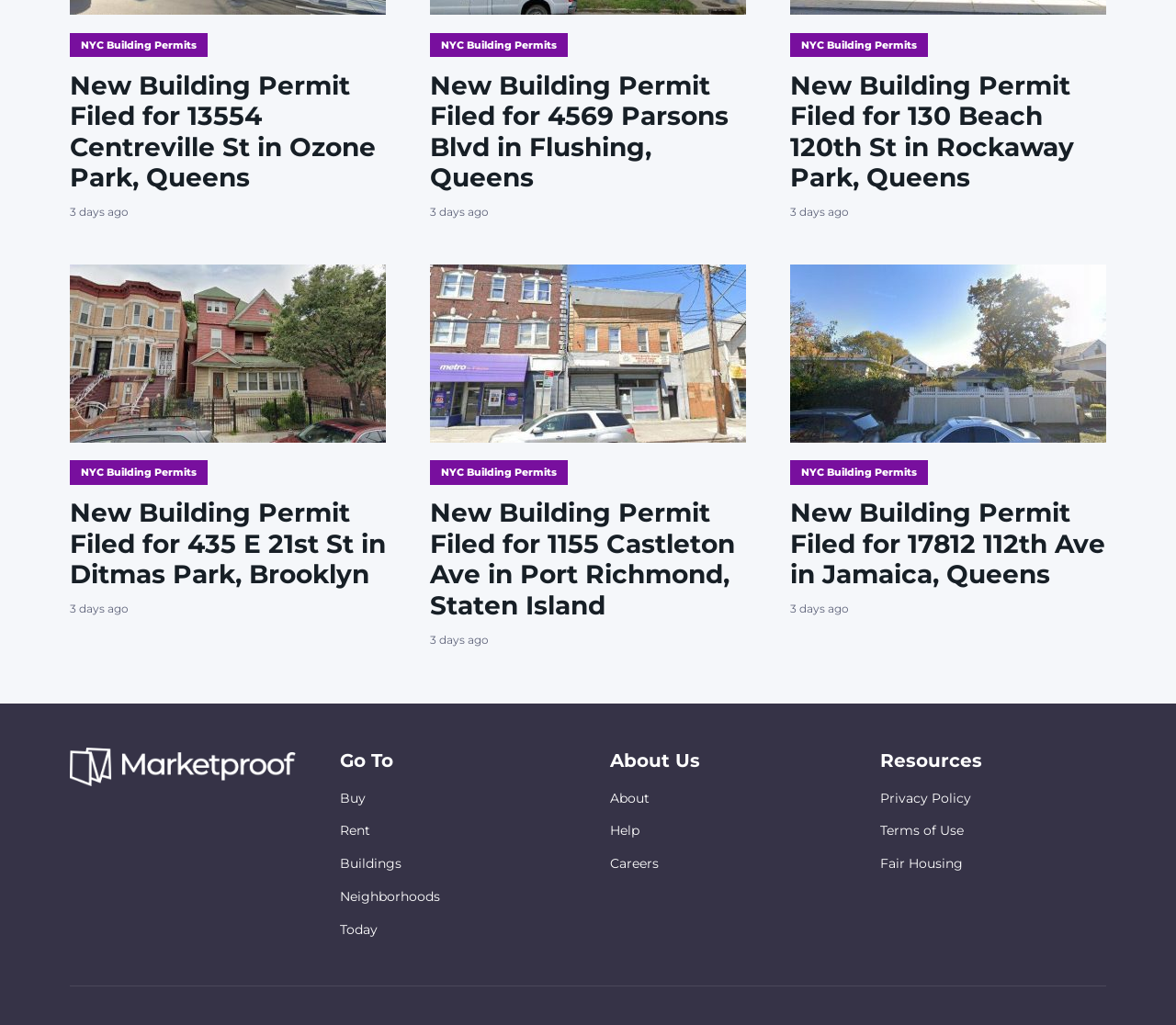Indicate the bounding box coordinates of the element that must be clicked to execute the instruction: "Read about new building permit filed for 435 E 21st St in Ditmas Park, Brooklyn". The coordinates should be given as four float numbers between 0 and 1, i.e., [left, top, right, bottom].

[0.059, 0.486, 0.328, 0.576]